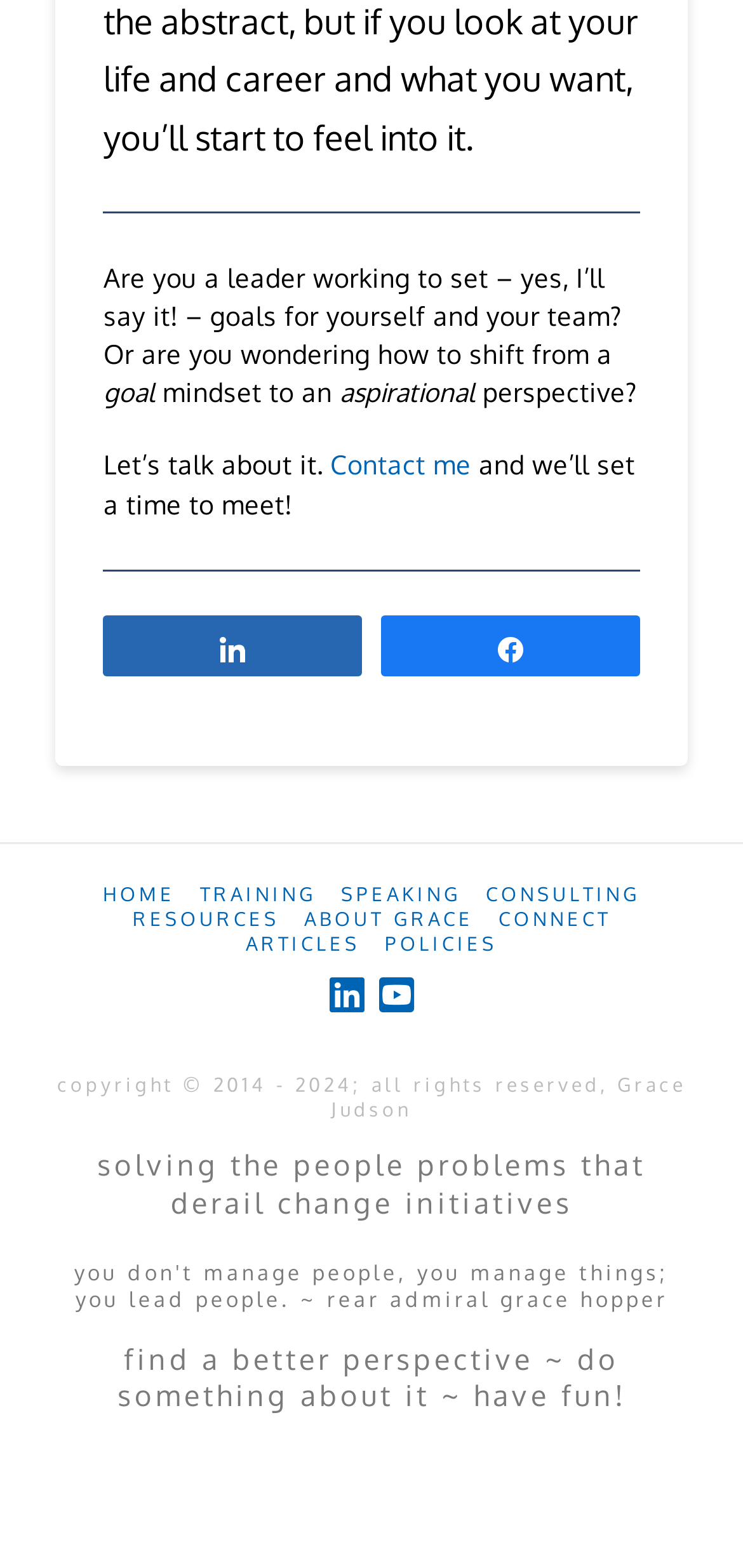Extract the bounding box of the UI element described as: "About Grace".

[0.409, 0.579, 0.637, 0.594]